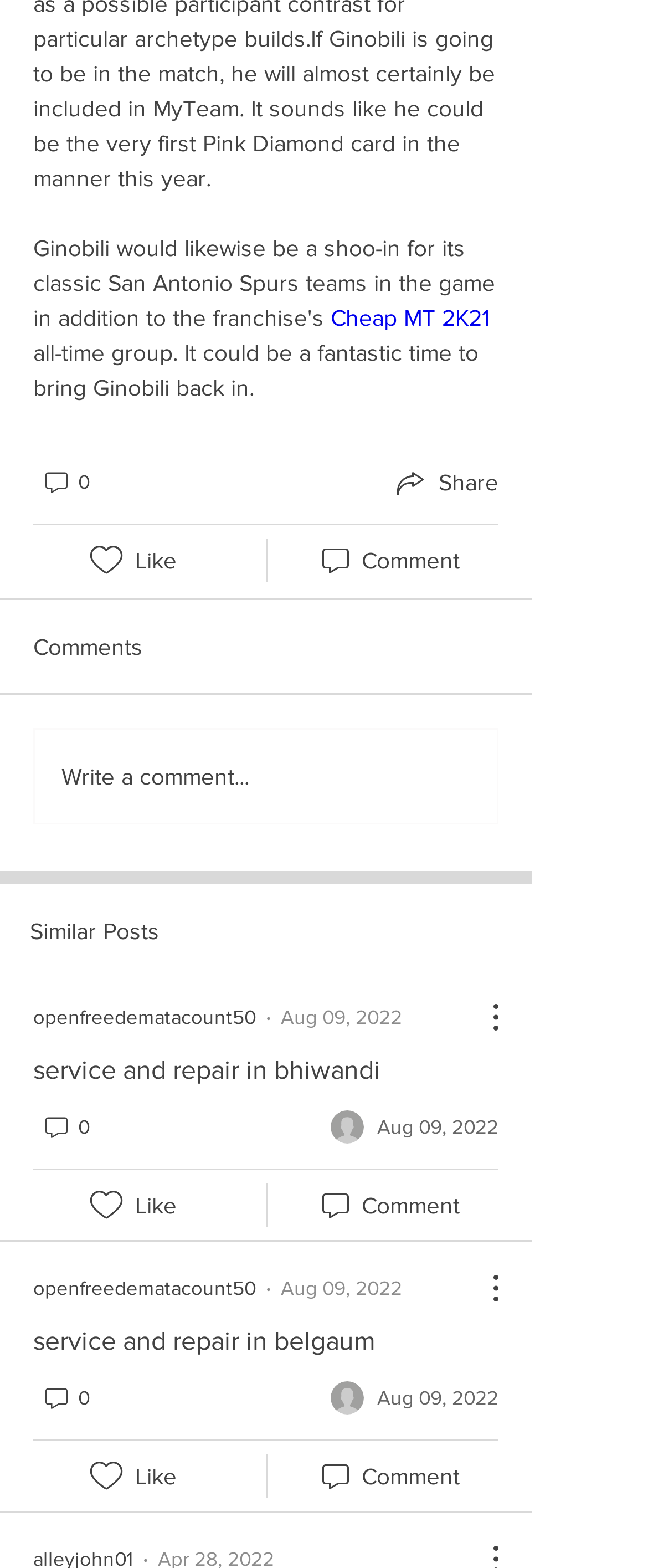Respond to the following question with a brief word or phrase:
What is the title of the fourth post?

service and repair in belgaum